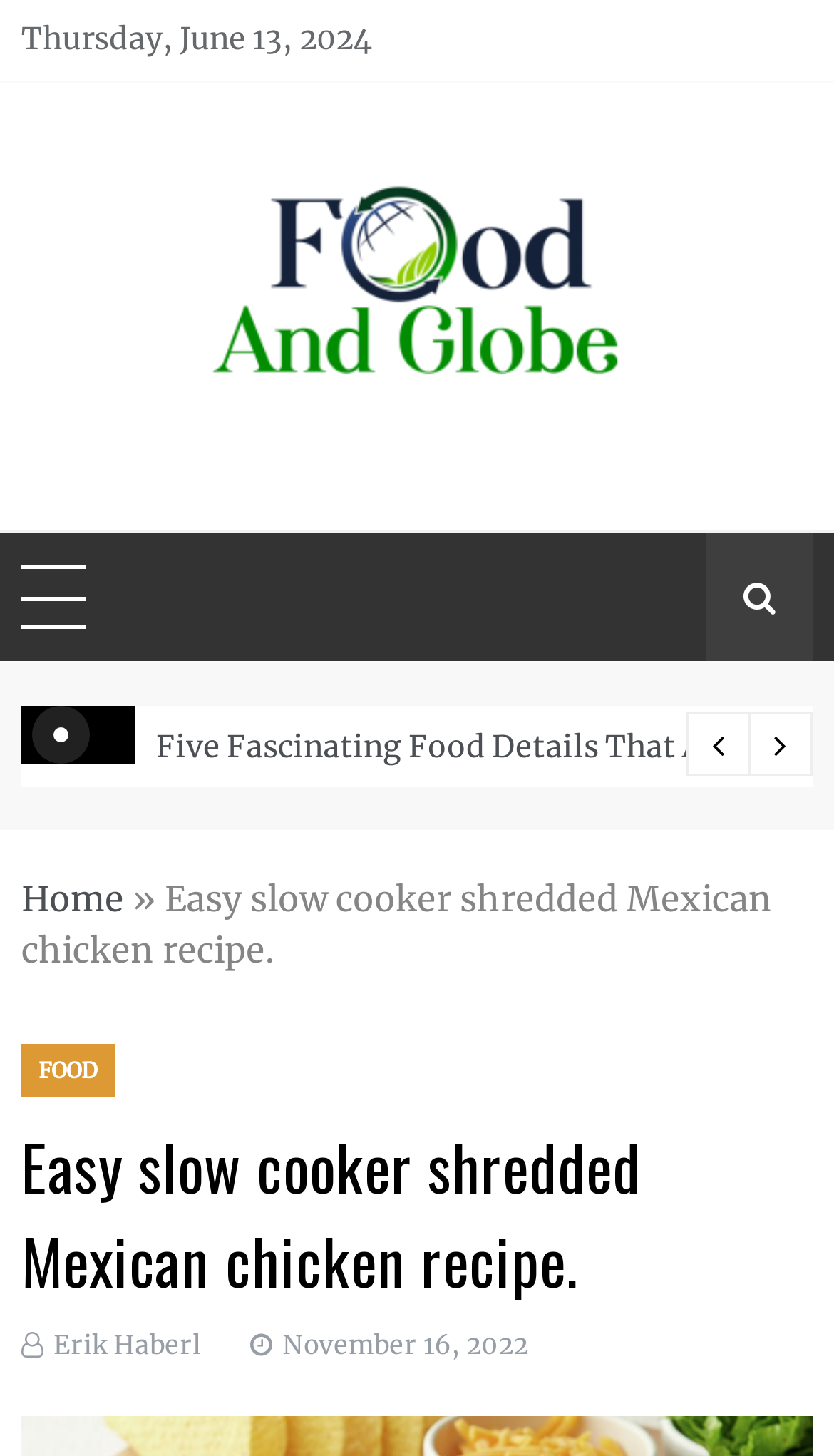Could you highlight the region that needs to be clicked to execute the instruction: "go to home page"?

[0.026, 0.603, 0.149, 0.632]